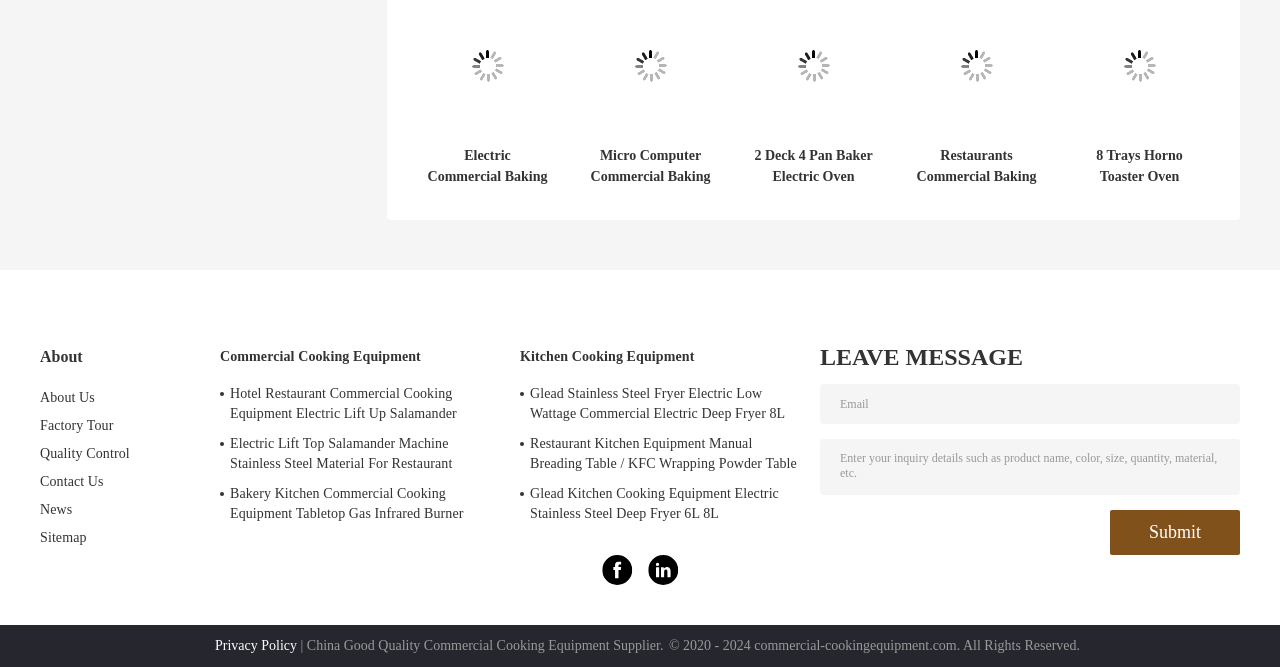What types of cooking equipment are categorized under 'Commercial Cooking Equipment'?
Please answer the question as detailed as possible based on the image.

Based on the description list under 'Commercial Cooking Equipment', it appears to include various types of equipment such as electric lift up salamander, hotel restaurant commercial cooking equipment, and bakery kitchen commercial cooking equipment.